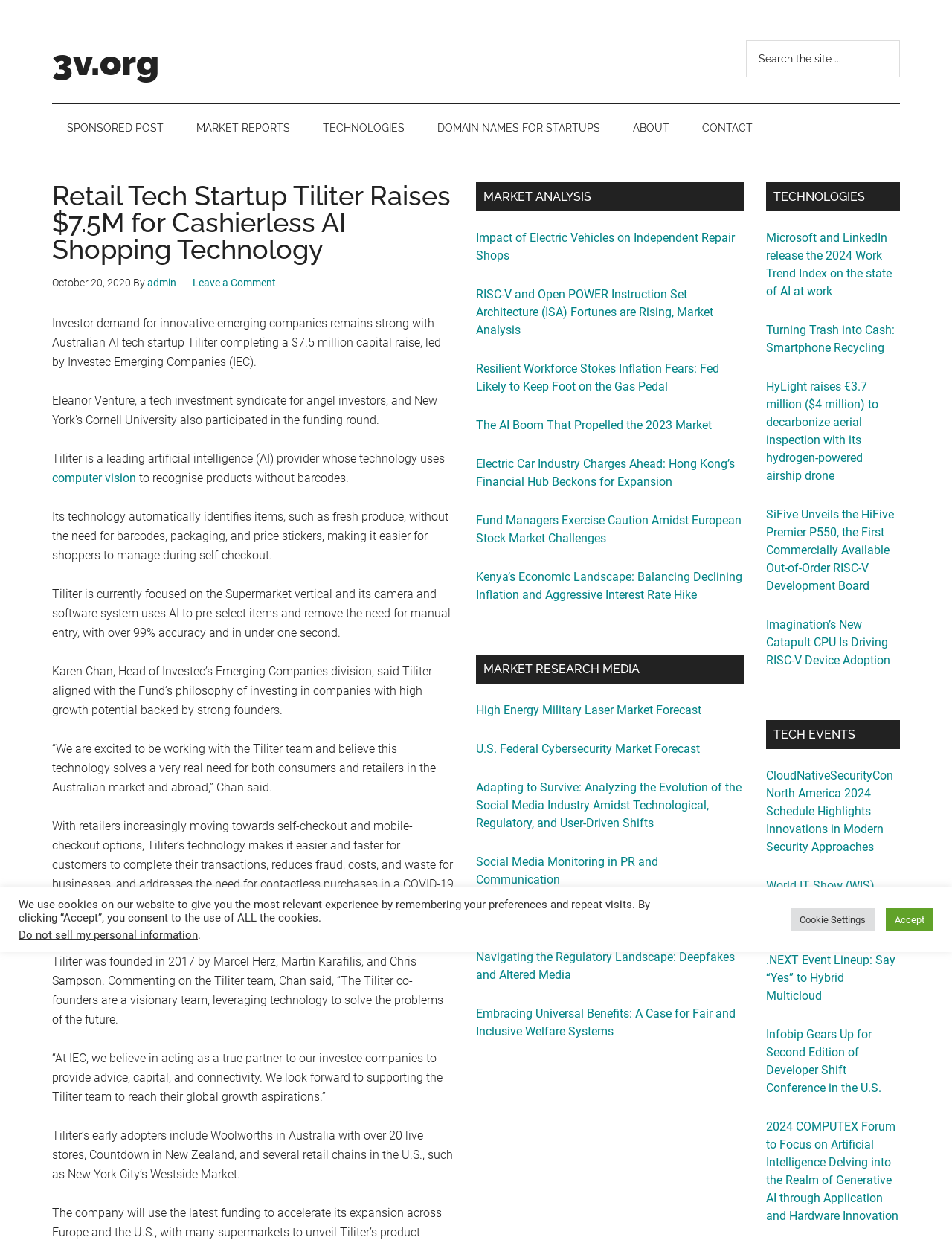Determine which piece of text is the heading of the webpage and provide it.

Retail Tech Startup Tiliter Raises $7.5M for Cashierless AI Shopping Technology